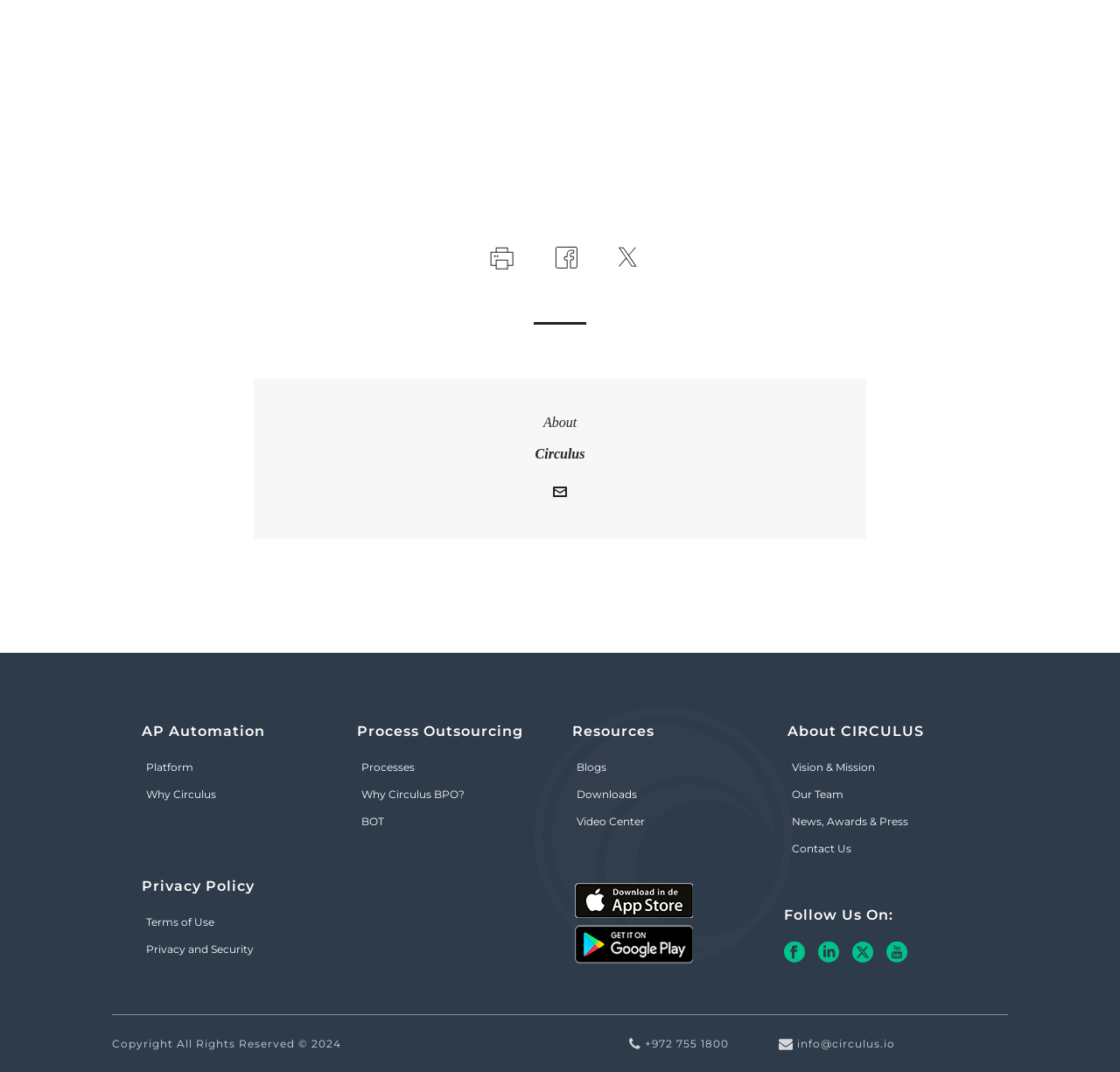Locate the bounding box coordinates of the UI element described by: "AssortedStuff | Photos". The bounding box coordinates should consist of four float numbers between 0 and 1, i.e., [left, top, right, bottom].

None